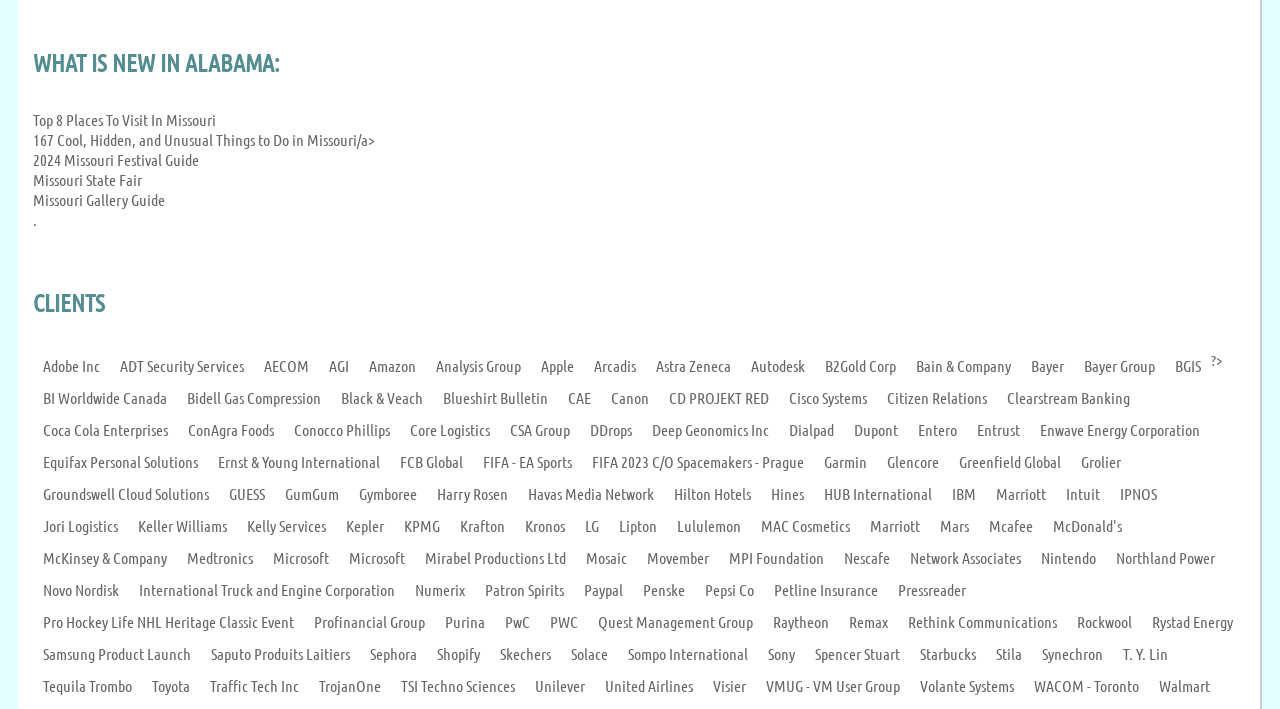What is the purpose of the links under the 'CLIENTS' heading?
Answer the question with a thorough and detailed explanation.

The links under the 'CLIENTS' heading are likely meant to showcase the clients of the organization or company, as they are listed in a separate section with a clear heading.